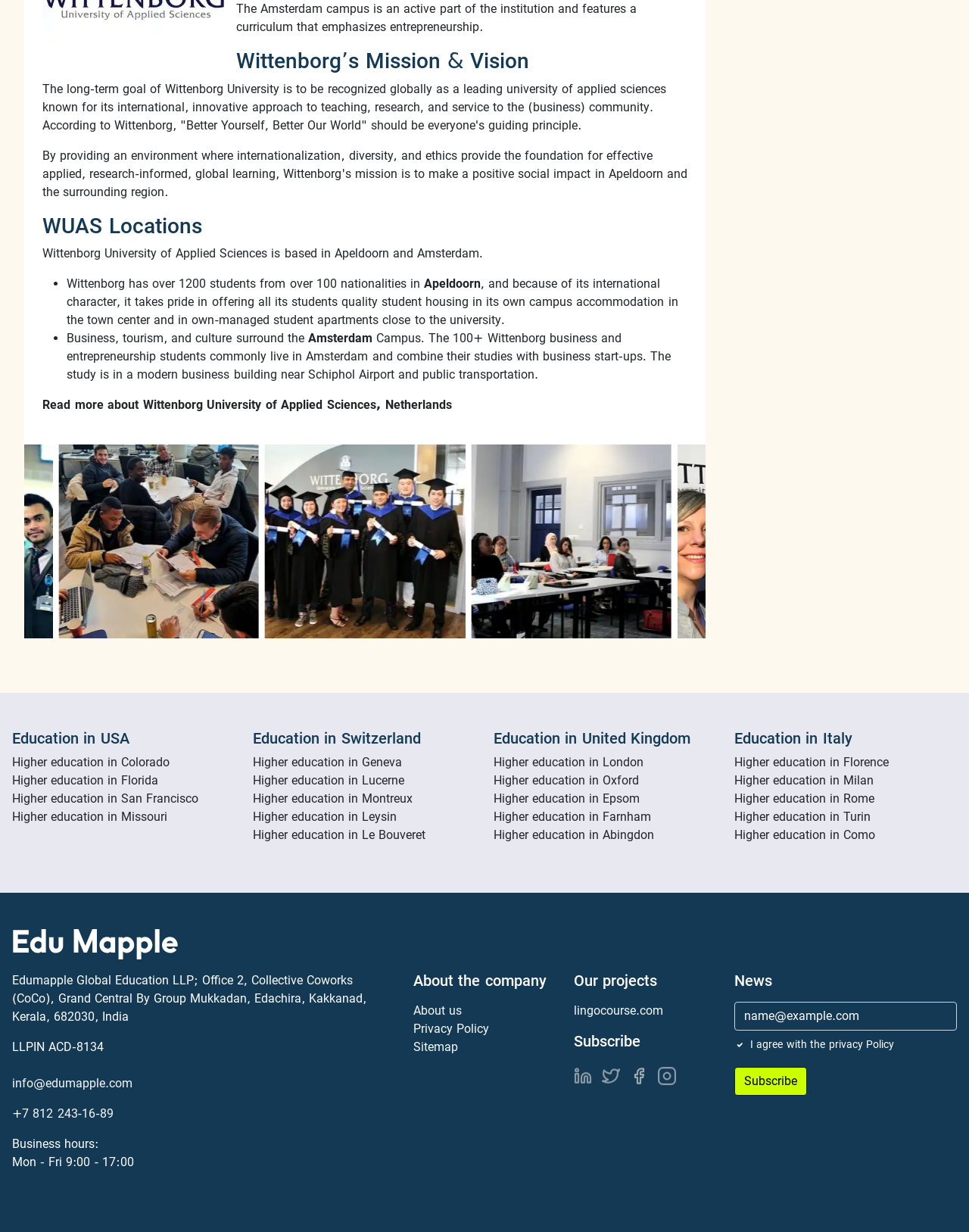Identify the bounding box coordinates of the part that should be clicked to carry out this instruction: "Read more about Wittenborg University of Applied Sciences, Netherlands".

[0.044, 0.323, 0.466, 0.334]